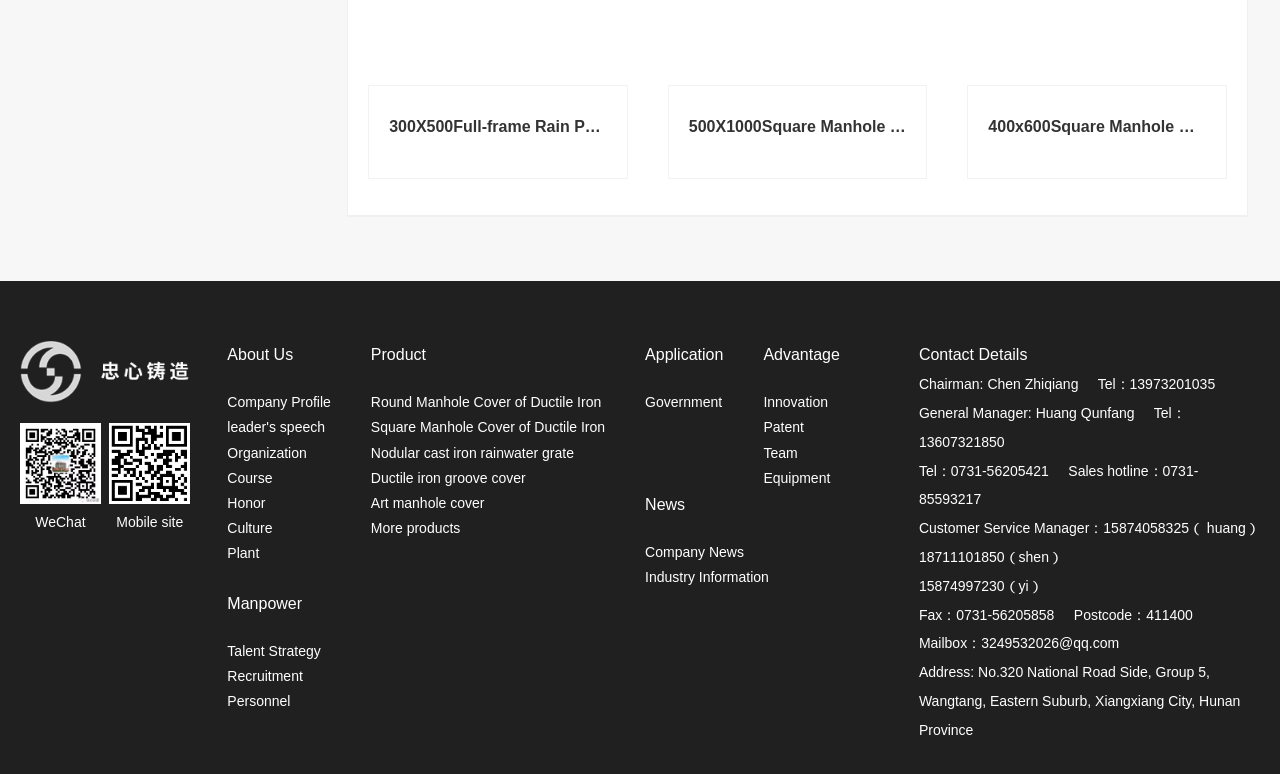Reply to the question with a brief word or phrase: Who is the chairman of the company?

Chen Zhiqiang